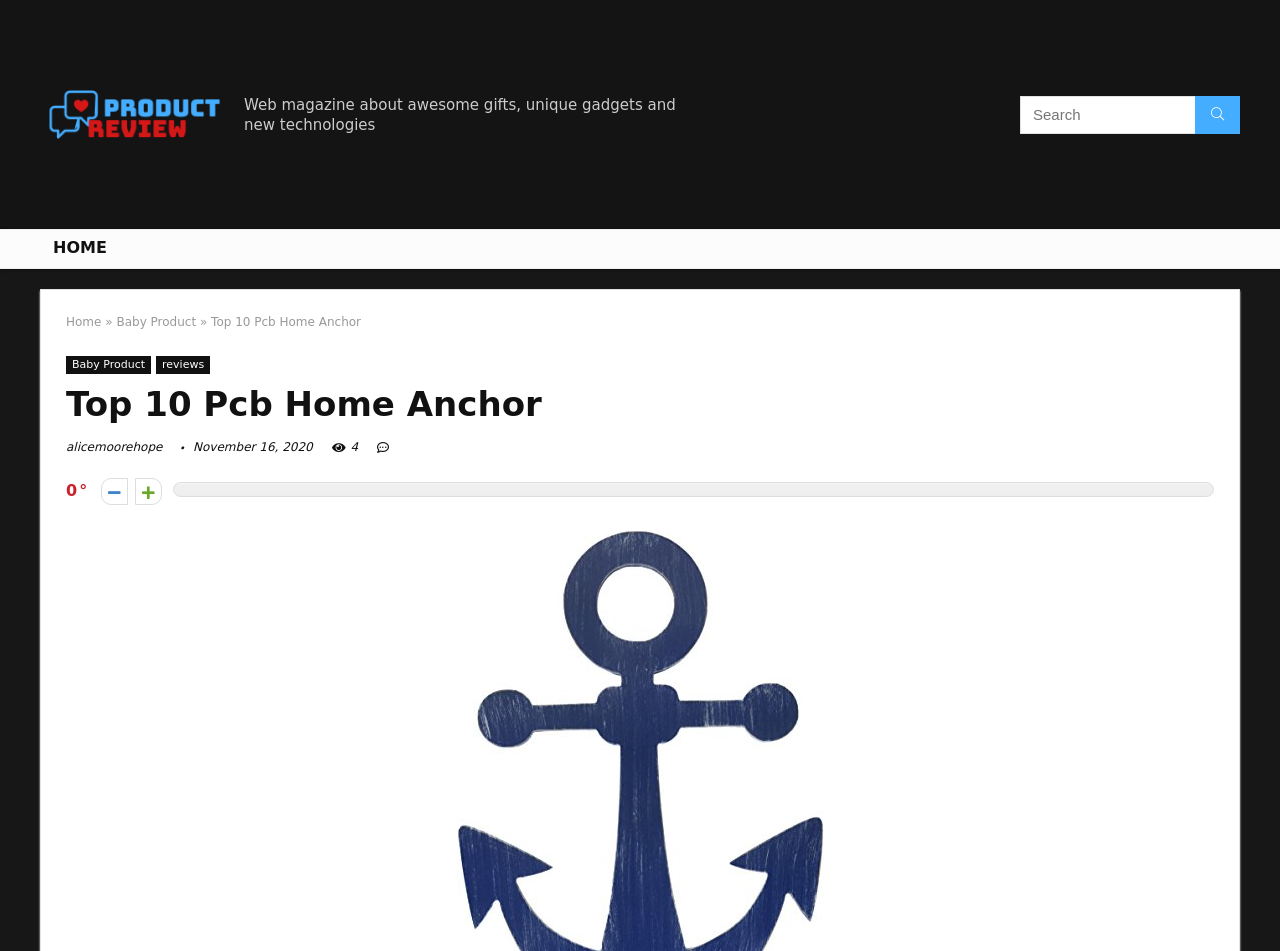Find the bounding box coordinates of the element to click in order to complete this instruction: "search for something". The bounding box coordinates must be four float numbers between 0 and 1, denoted as [left, top, right, bottom].

[0.797, 0.1, 0.969, 0.14]